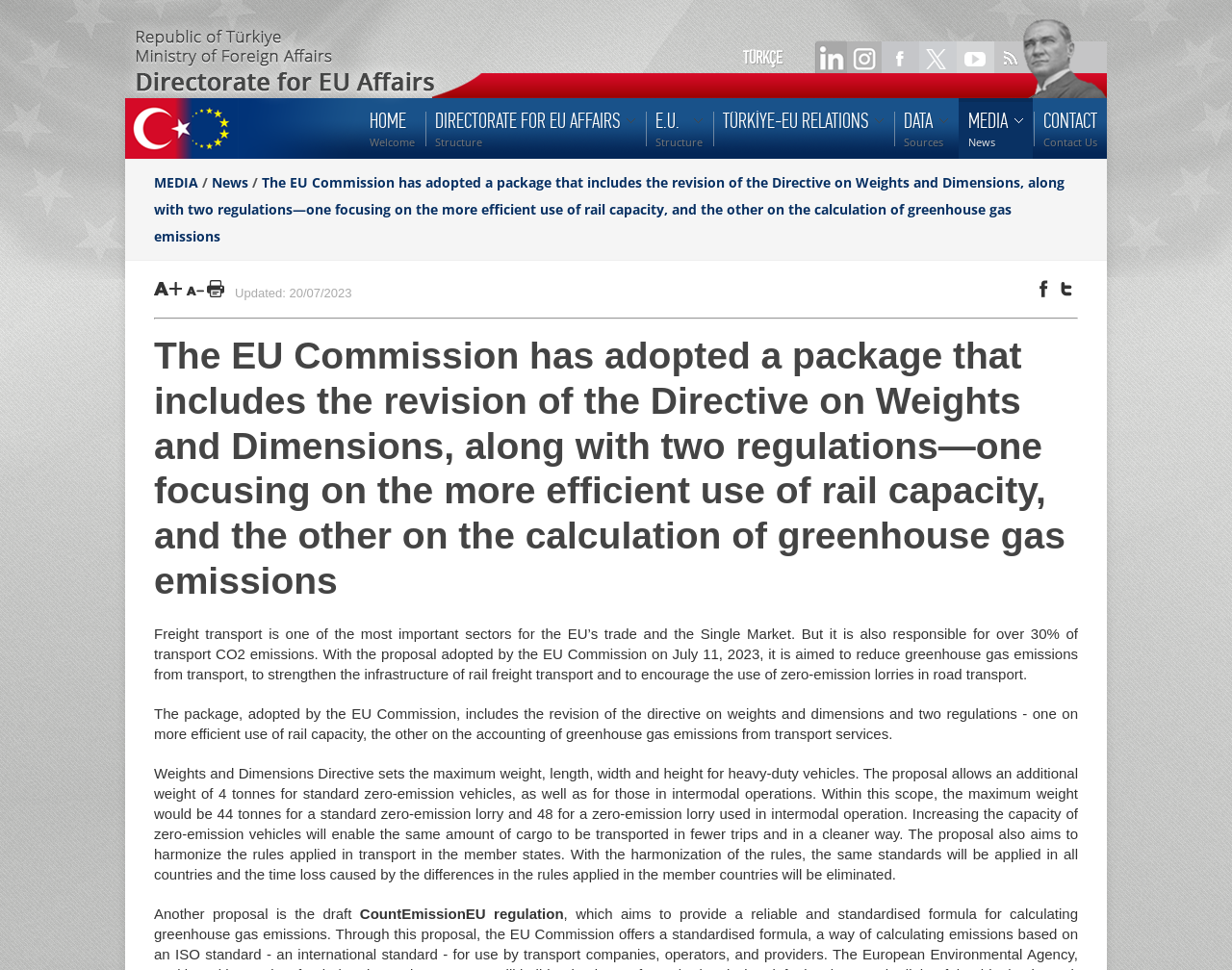Please determine the bounding box coordinates of the element's region to click for the following instruction: "Donate to support independent journalism in Cambodia".

None